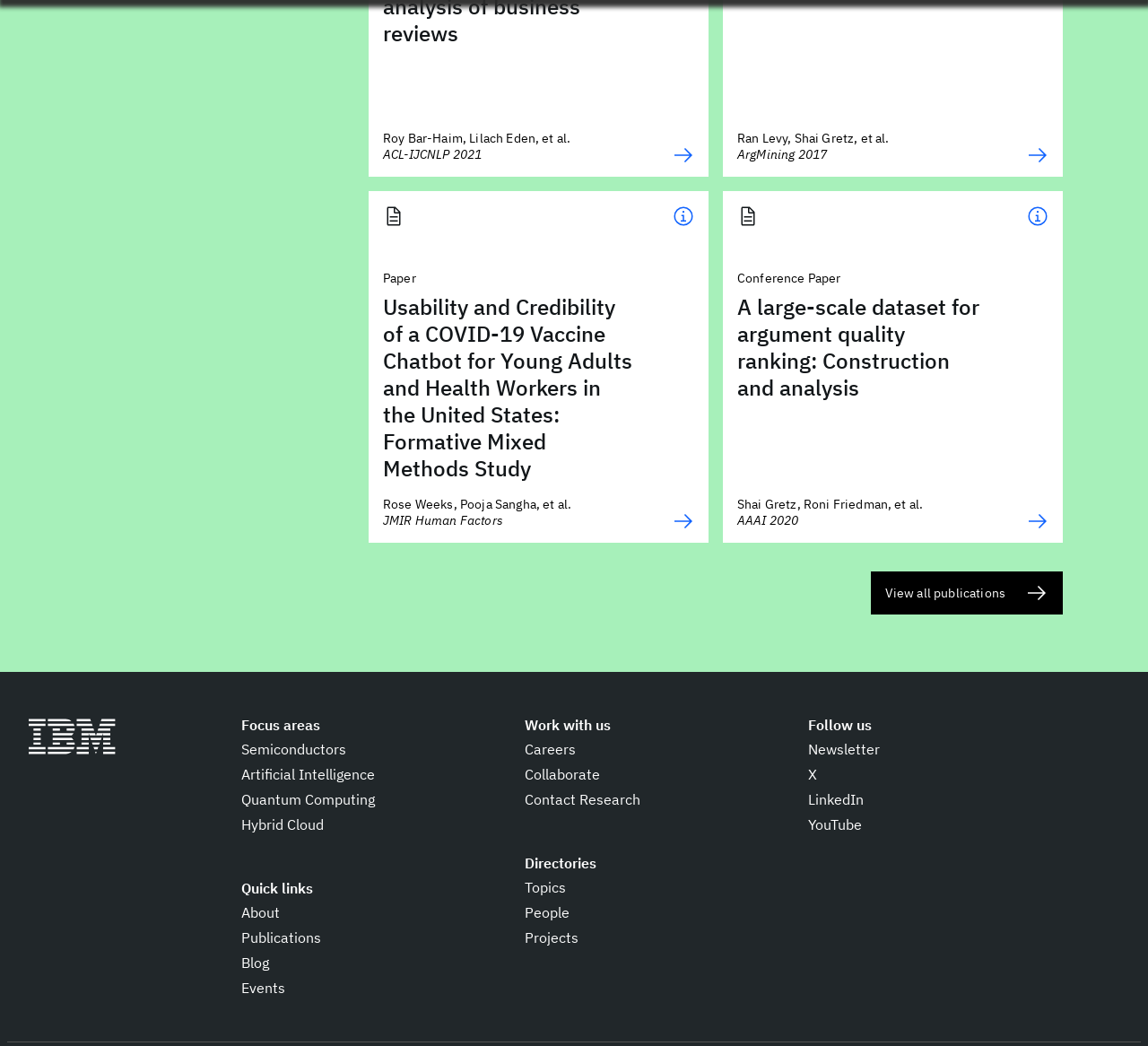Please locate the bounding box coordinates of the element that needs to be clicked to achieve the following instruction: "View all publications". The coordinates should be four float numbers between 0 and 1, i.e., [left, top, right, bottom].

[0.758, 0.546, 0.926, 0.587]